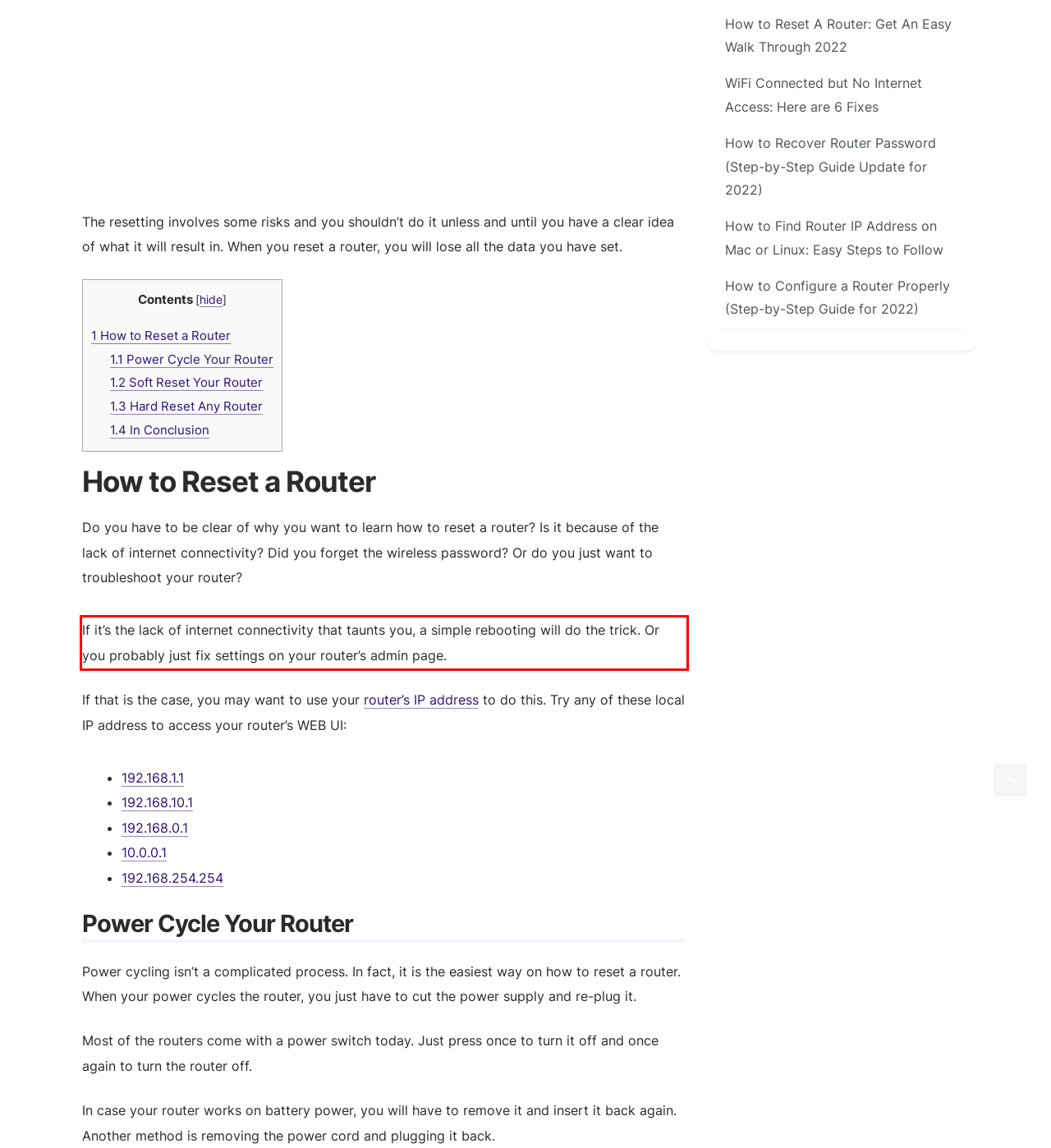There is a UI element on the webpage screenshot marked by a red bounding box. Extract and generate the text content from within this red box.

If it’s the lack of internet connectivity that taunts you, a simple rebooting will do the trick. Or you probably just fix settings on your router’s admin page.